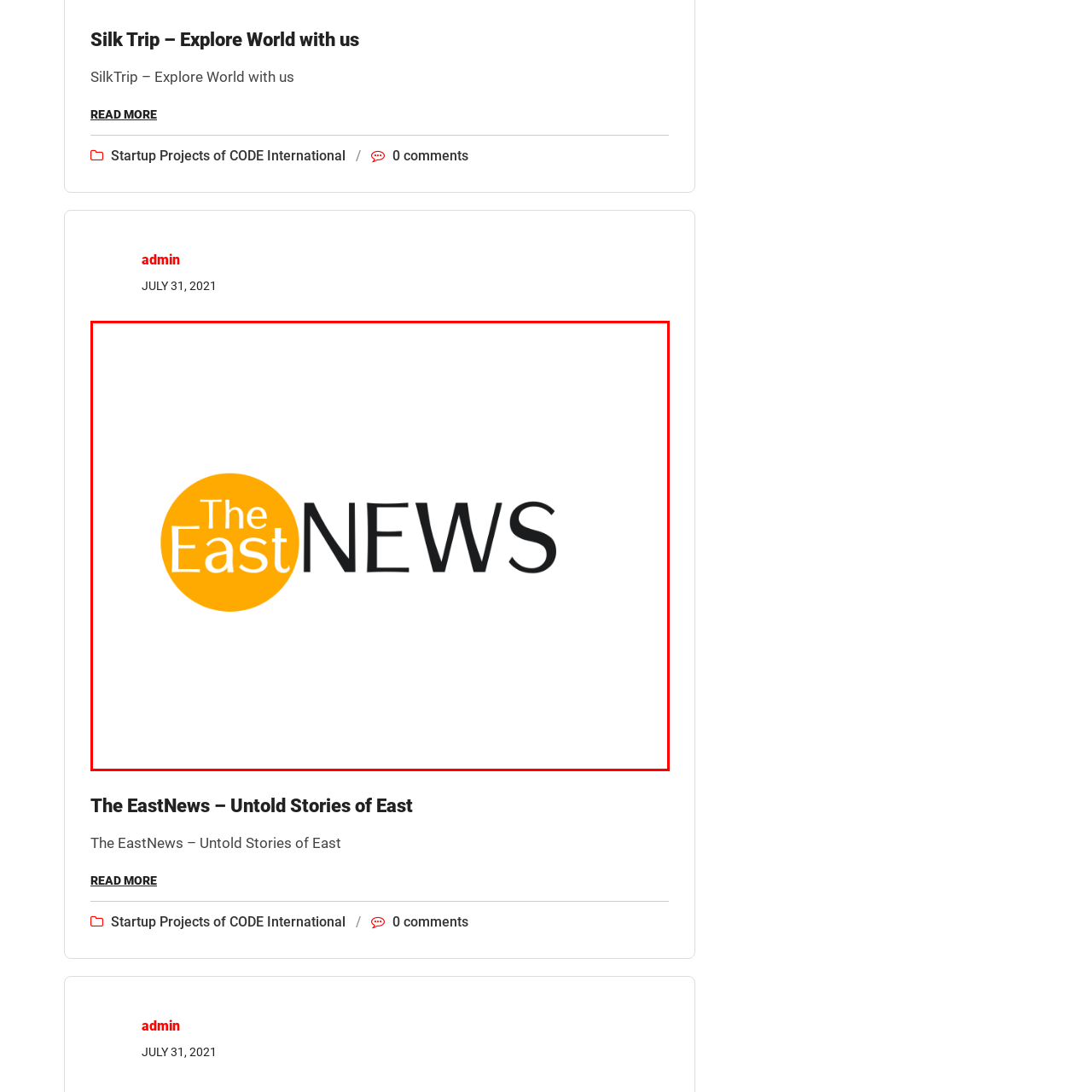Generate an in-depth caption for the image enclosed by the red boundary.

The image features the logo of "The EastNEWS," a news outlet focusing on untold stories from the East. The logo incorporates a vibrant orange circle that contains the word "The," while the word "East" is styled in an elegant, modern font. The word "NEWS" is positioned prominently alongside it, conveyed in a bold, dark typeface. This logo symbolizes a commitment to delivering insightful and impactful news, indicative of the publication’s mission to shed light on underreported narratives.